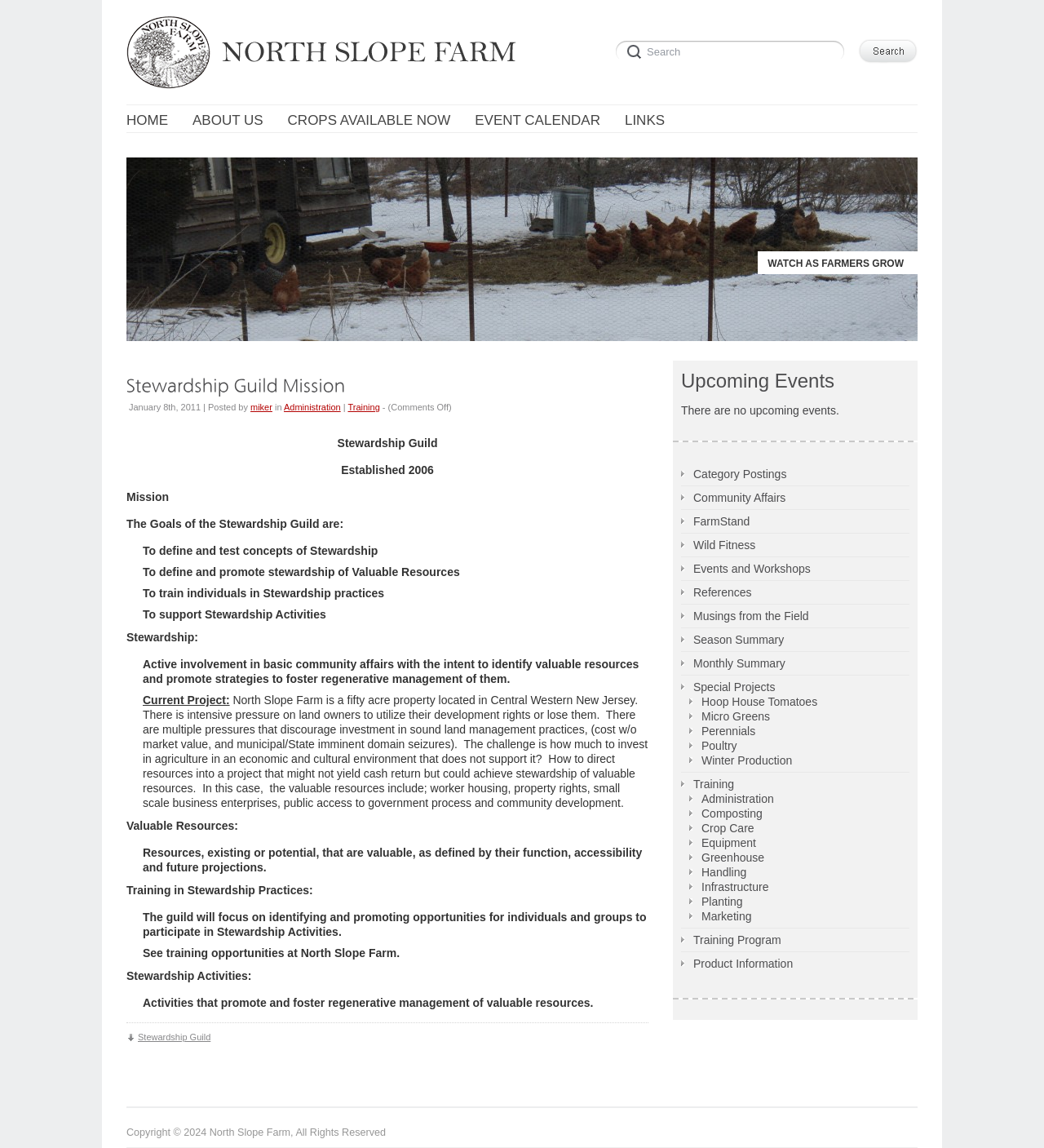Select the bounding box coordinates of the element I need to click to carry out the following instruction: "View John Arvanitakis' profile".

None